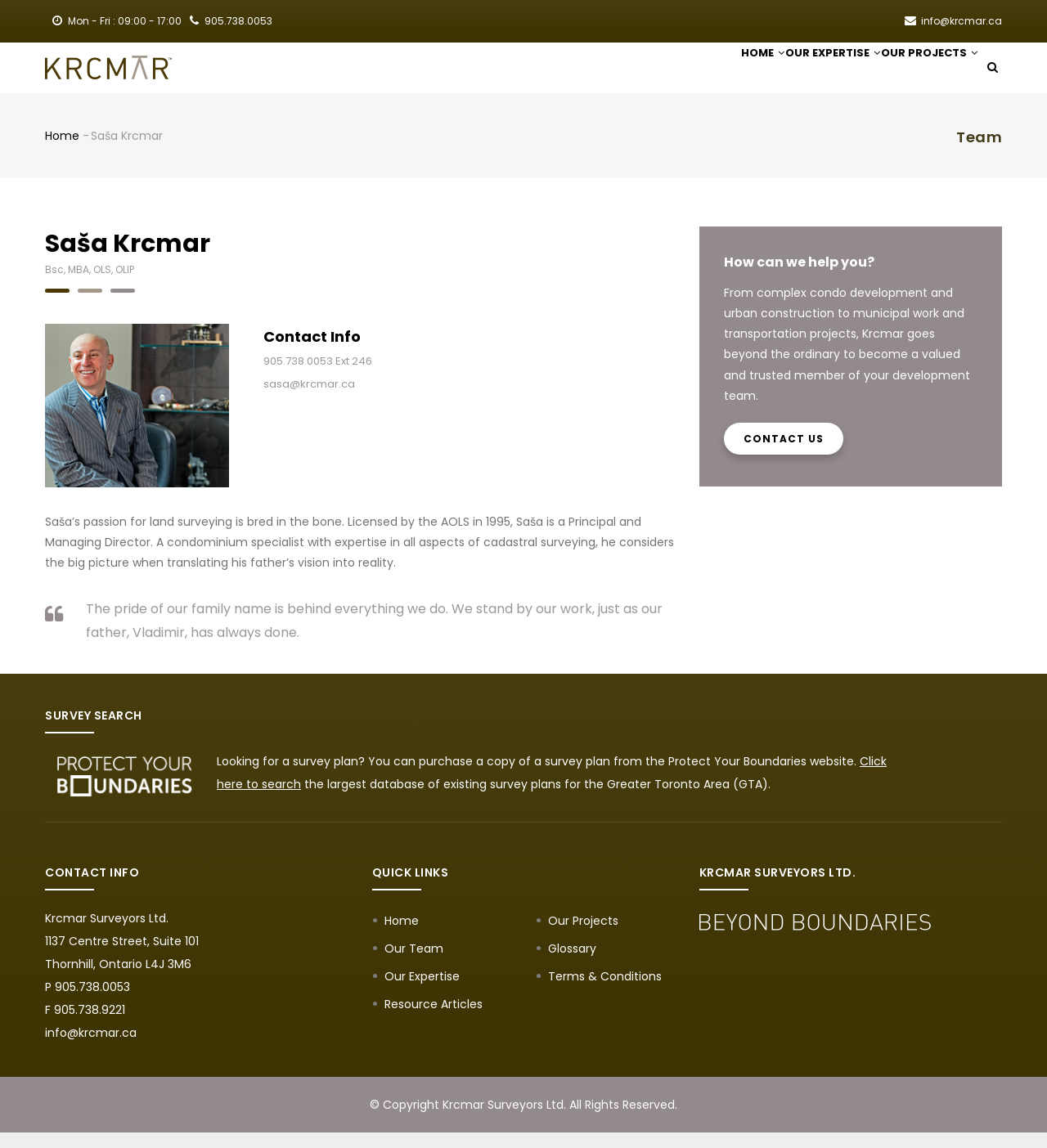What is the profession of Saša Krcmar?
From the details in the image, provide a complete and detailed answer to the question.

I inferred this from the text 'Licensed by the AOLS in 1995, Saša is a Principal and Managing Director. A condominium specialist with expertise in all aspects of cadastral surveying...' which suggests that Saša Krcmar is a land surveyor.